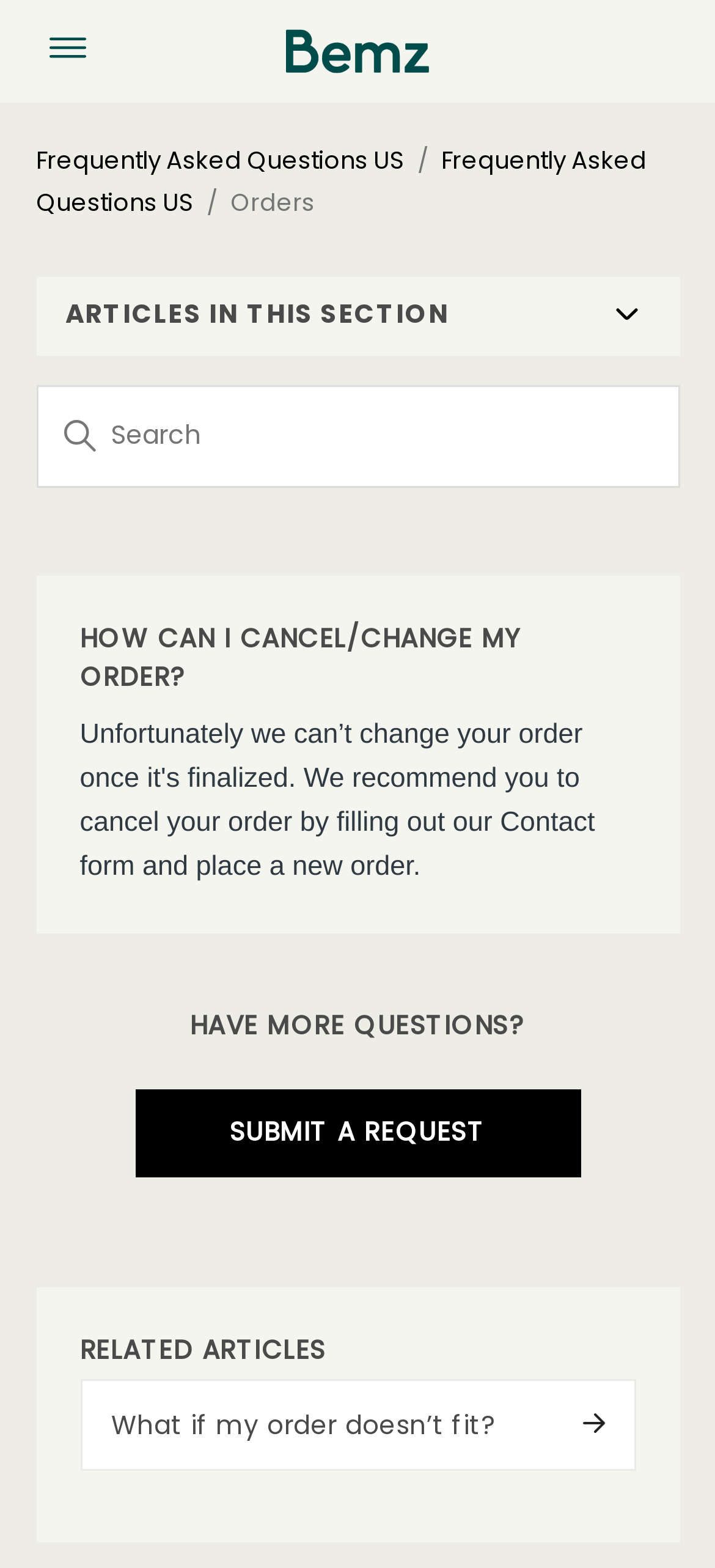Please determine the bounding box coordinates of the area that needs to be clicked to complete this task: 'view related articles'. The coordinates must be four float numbers between 0 and 1, formatted as [left, top, right, bottom].

[0.112, 0.879, 0.888, 0.938]